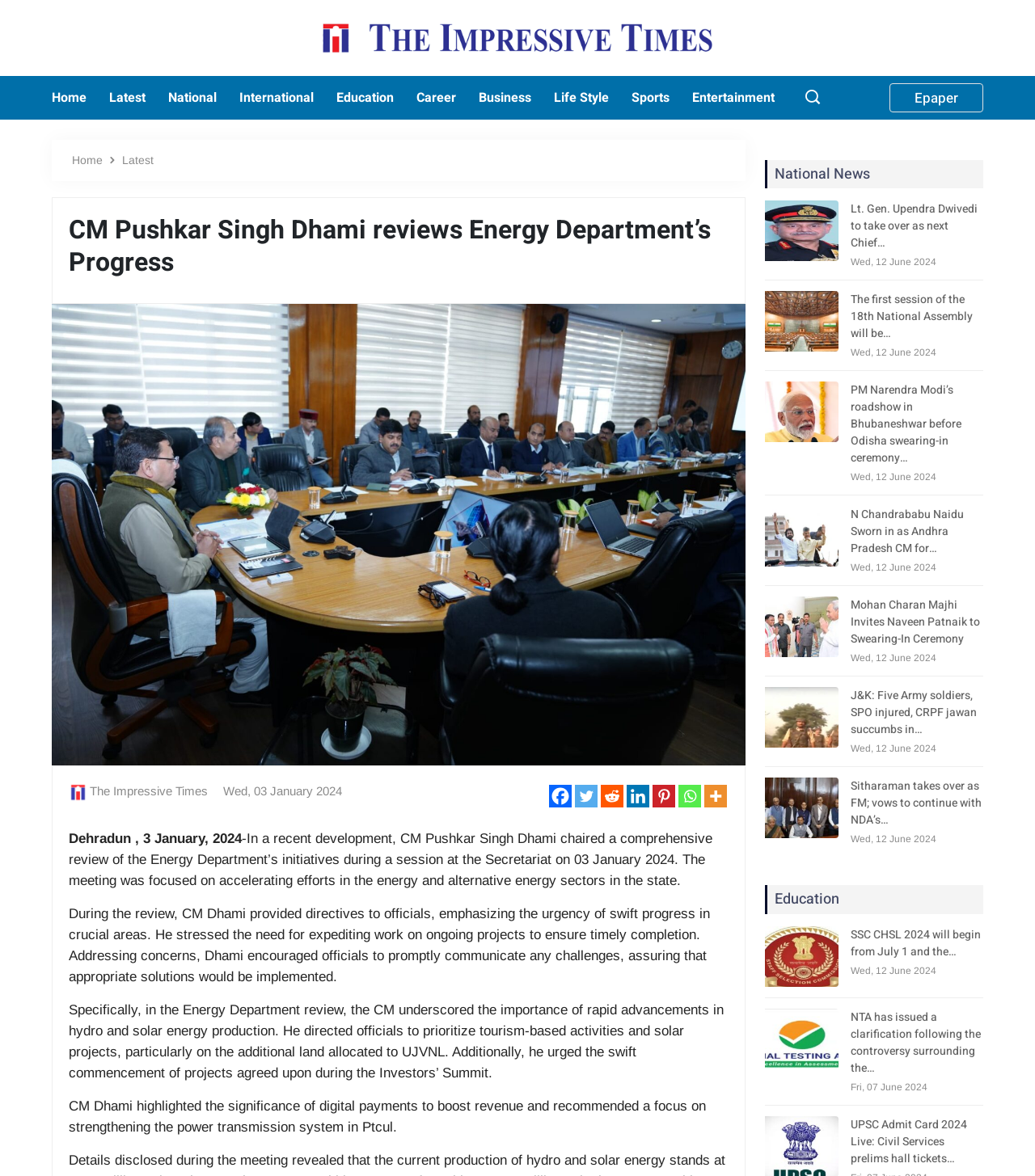Please locate the bounding box coordinates for the element that should be clicked to achieve the following instruction: "Share the article on Facebook". Ensure the coordinates are given as four float numbers between 0 and 1, i.e., [left, top, right, bottom].

[0.53, 0.668, 0.552, 0.687]